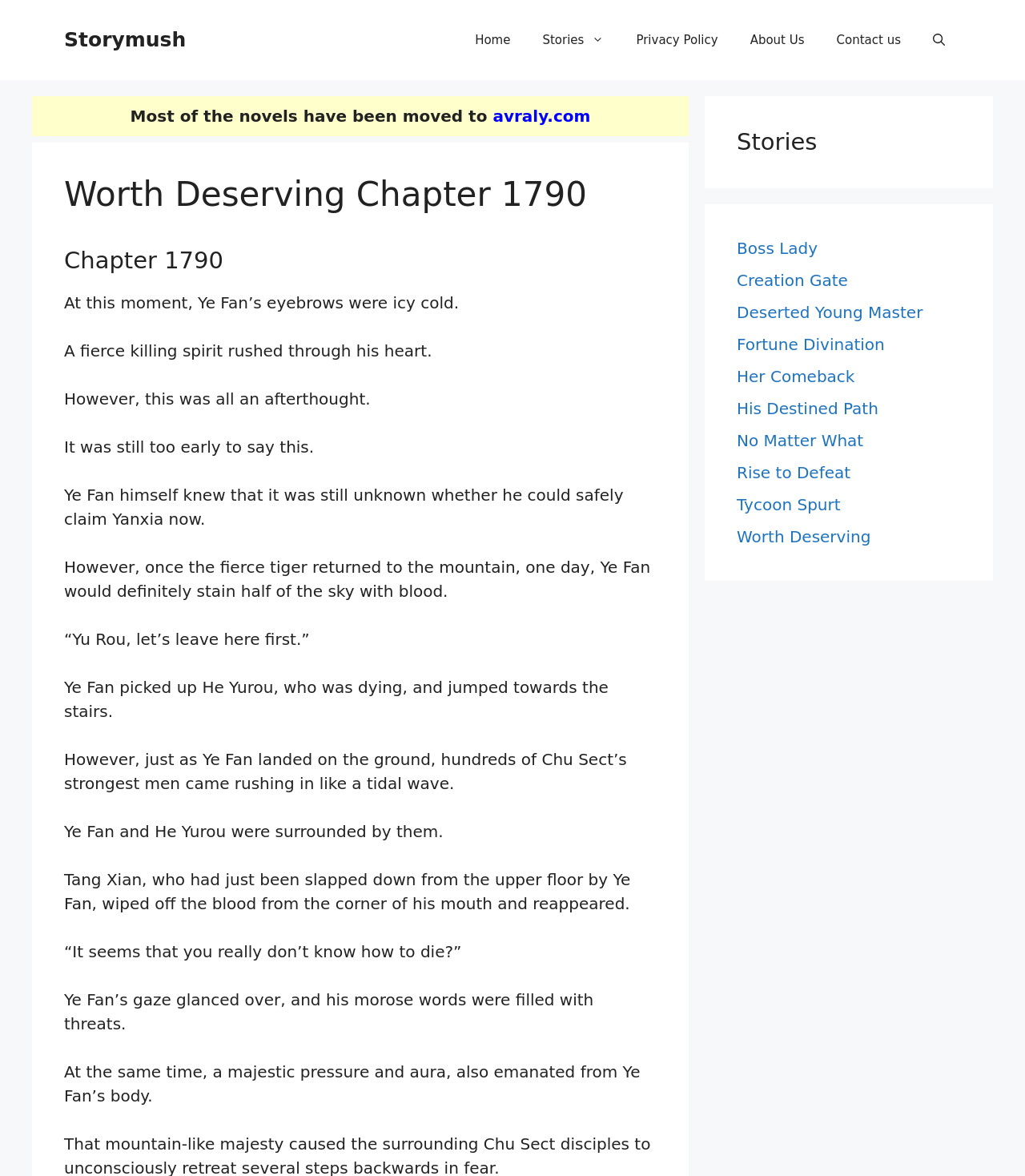Locate the bounding box coordinates of the area you need to click to fulfill this instruction: 'Visit the 'avraly.com' website'. The coordinates must be in the form of four float numbers ranging from 0 to 1: [left, top, right, bottom].

[0.481, 0.091, 0.576, 0.107]